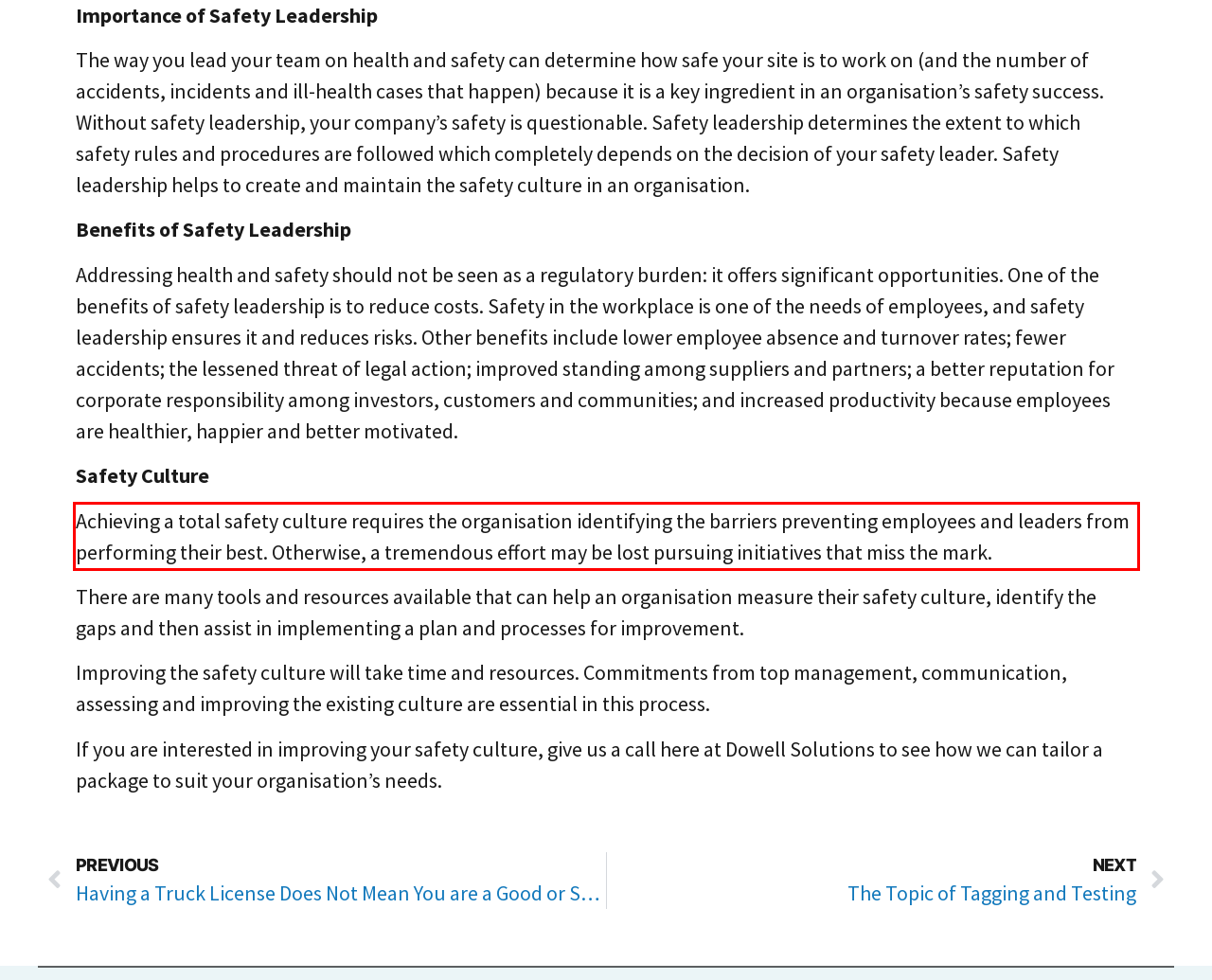With the provided screenshot of a webpage, locate the red bounding box and perform OCR to extract the text content inside it.

Achieving a total safety culture requires the organisation identifying the barriers preventing employees and leaders from performing their best. Otherwise, a tremendous effort may be lost pursuing initiatives that miss the mark.